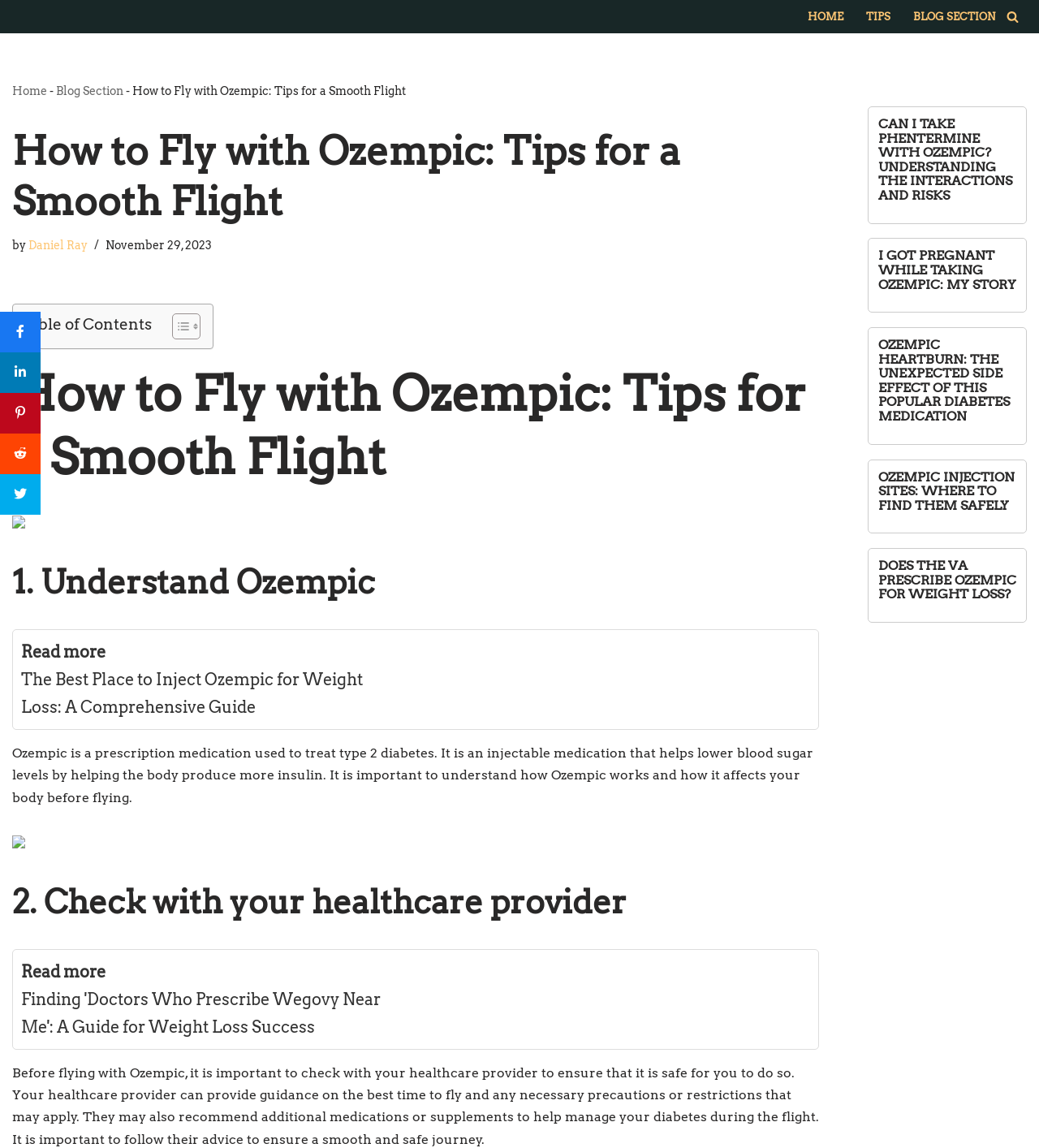Find the bounding box coordinates for the area that should be clicked to accomplish the instruction: "Check the 'Table of Contents'".

[0.02, 0.272, 0.189, 0.296]